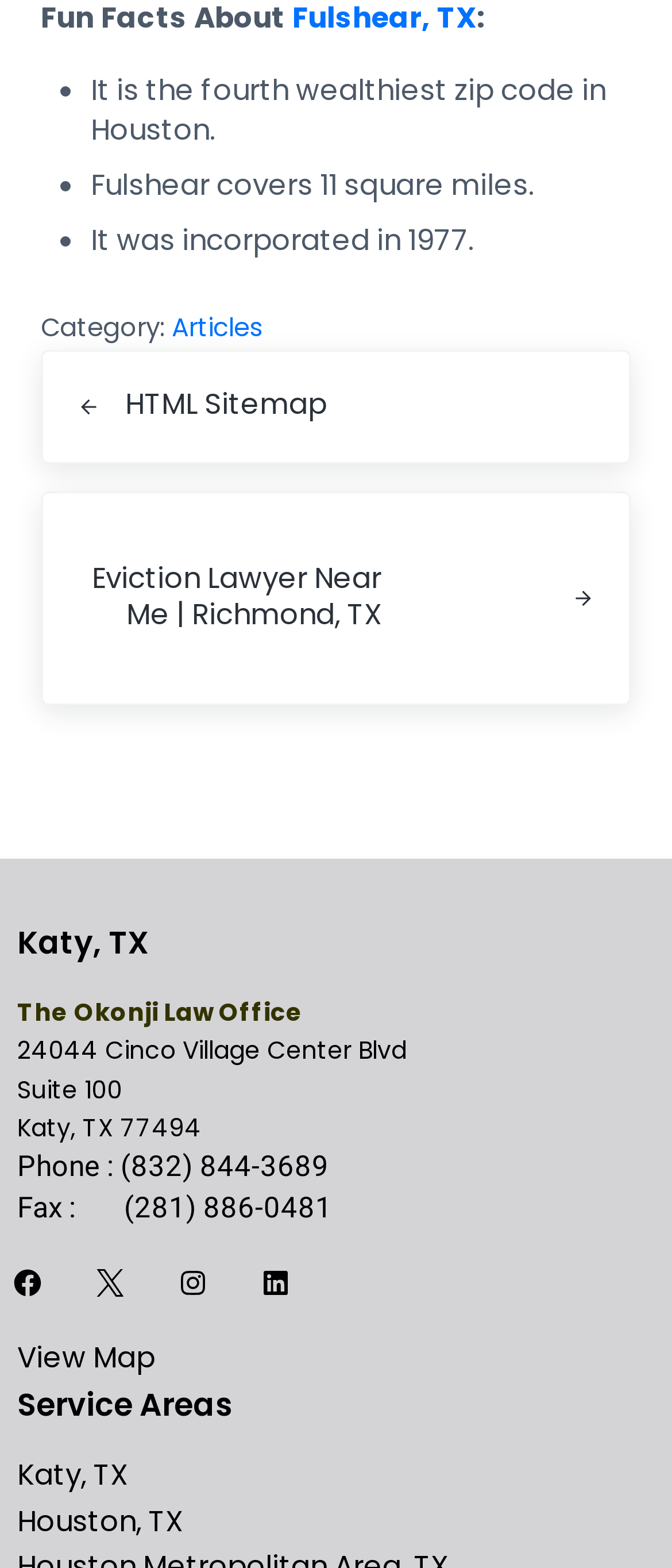Using the given description, provide the bounding box coordinates formatted as (top-left x, top-left y, bottom-right x, bottom-right y), with all values being floating point numbers between 0 and 1. Description: conditional bill of sale

None